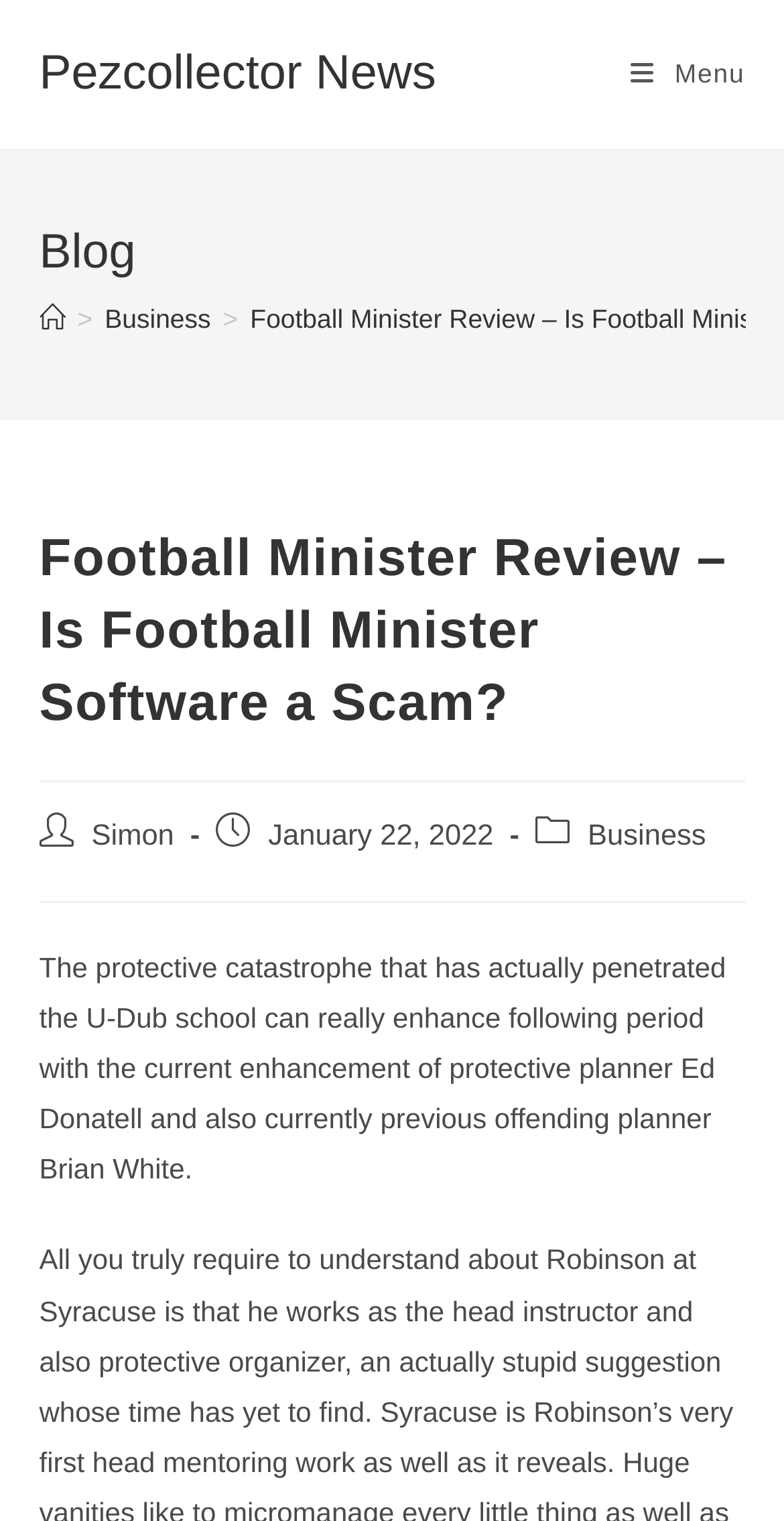Observe the image and answer the following question in detail: What is the category of the post?

The category of the post can be found at the bottom of the webpage, where it says 'Post category: Business'.